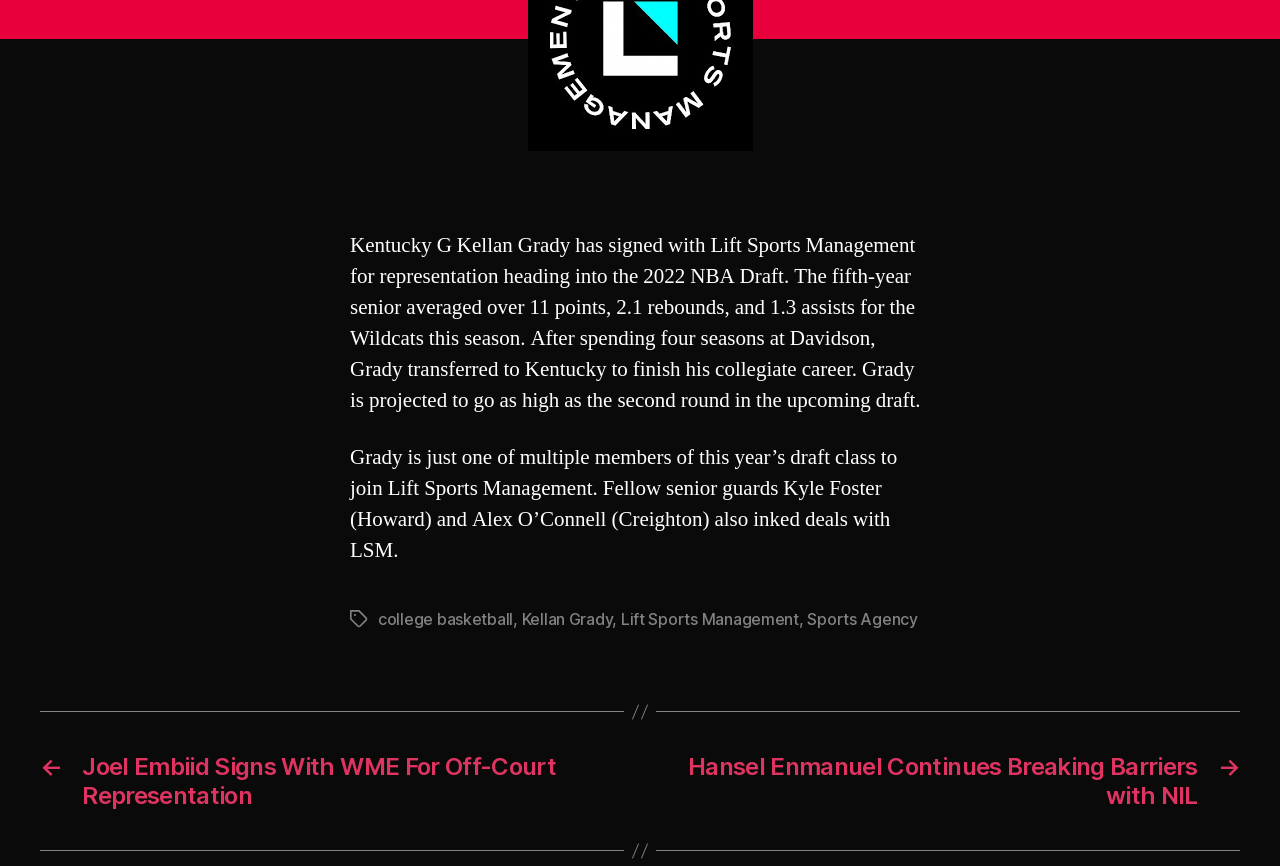Please find the bounding box coordinates in the format (top-left x, top-left y, bottom-right x, bottom-right y) for the given element description. Ensure the coordinates are floating point numbers between 0 and 1. Description: Lift Sports Management

[0.485, 0.703, 0.624, 0.727]